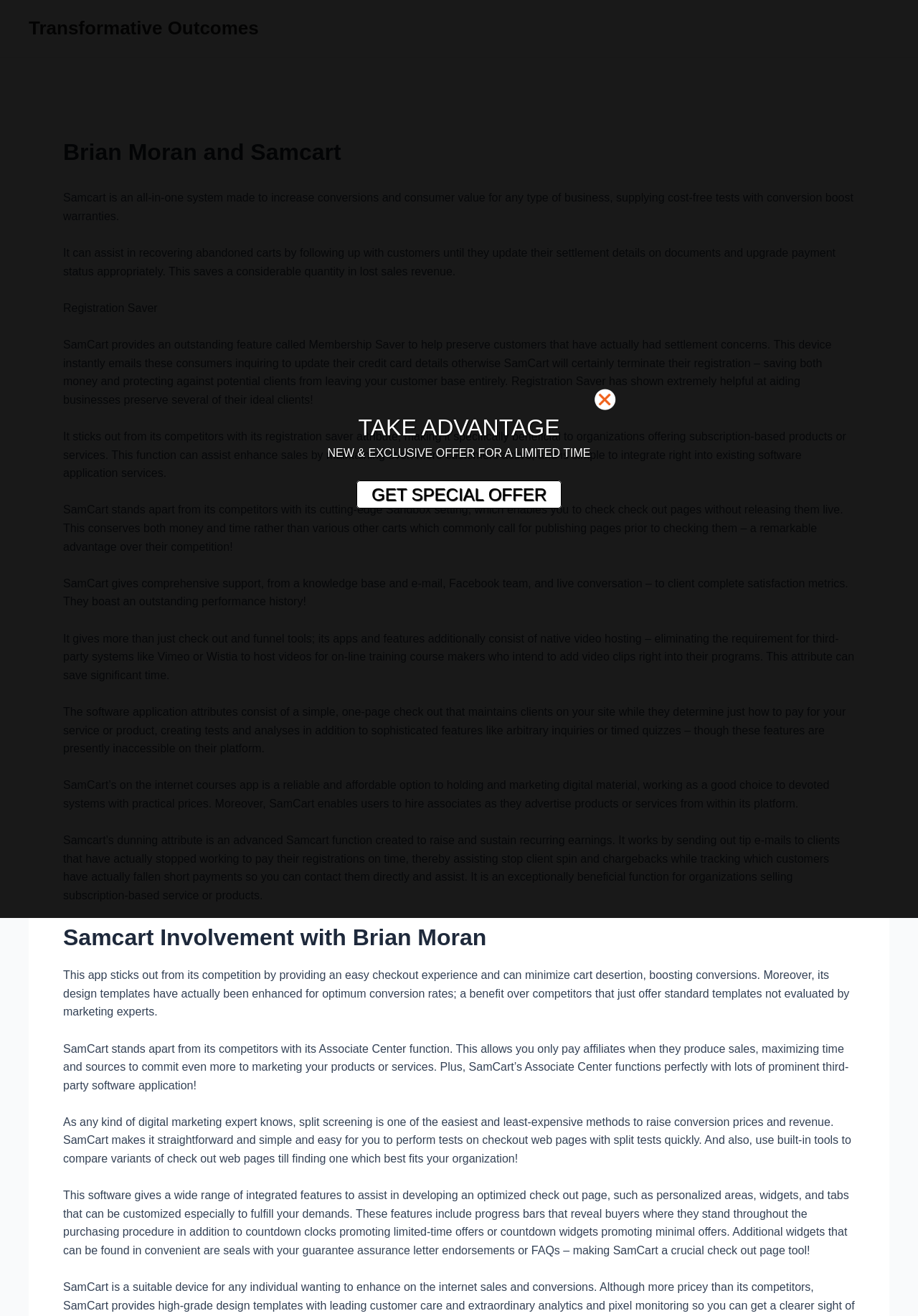What is the benefit of Samcart's Affiliate Center feature?
Please respond to the question thoroughly and include all relevant details.

The webpage states that Samcart's Affiliate Center feature allows you to only pay affiliates when they produce sales, maximizing time and resources to commit even more to marketing your products or services. Plus, SamCart’s Affiliate Center functions perfectly with many prominent third-party software applications!